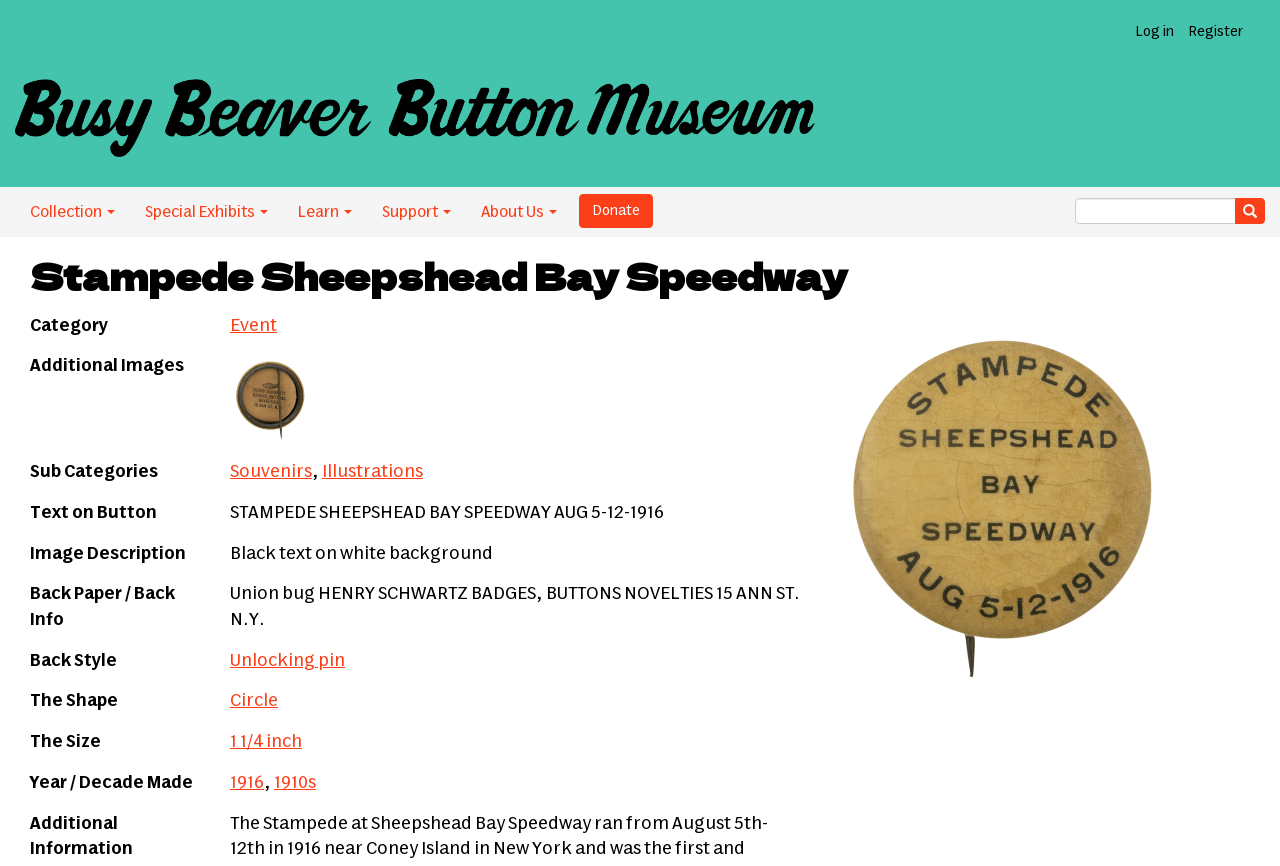What is the year the button was made?
Answer the question in as much detail as possible.

I found the answer by looking at the table with the row headers and grid cells, and found the year '1916' under the row header 'Year / Decade Made'.